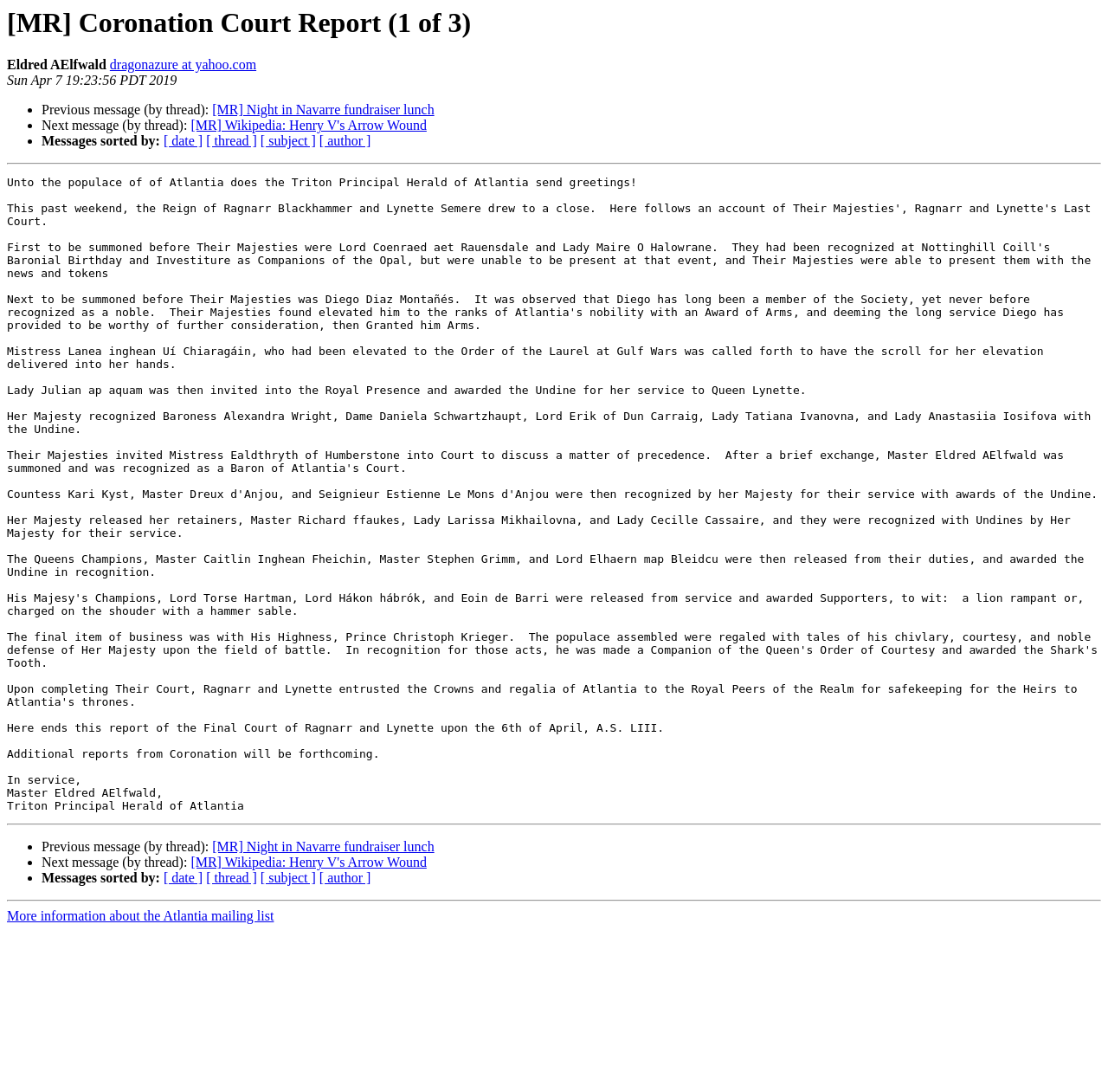Summarize the webpage with a detailed and informative caption.

The webpage appears to be an archived email thread from the Atlantia mailing list. At the top, there is a heading that reads "[MR] Coronation Court Report (1 of 3)". Below this heading, there is a line of text that mentions "Eldred AElfwald" and a link to an email address "dragonazure at yahoo.com". The date "Sun Apr 7 19:23:56 PDT 2019" is also displayed.

The main content of the page is divided into two sections, separated by horizontal lines. The first section contains a list of links to previous and next messages in the thread, with labels such as "Previous message (by thread):" and "Next message (by thread):". There are also links to sort messages by date, thread, subject, and author.

The second section, located below the first horizontal line, appears to be a repeat of the same list of links and labels as the first section. This suggests that the page may be displaying multiple pages of a thread, with each section representing a separate page.

At the very bottom of the page, there is a link to "More information about the Atlantia mailing list".